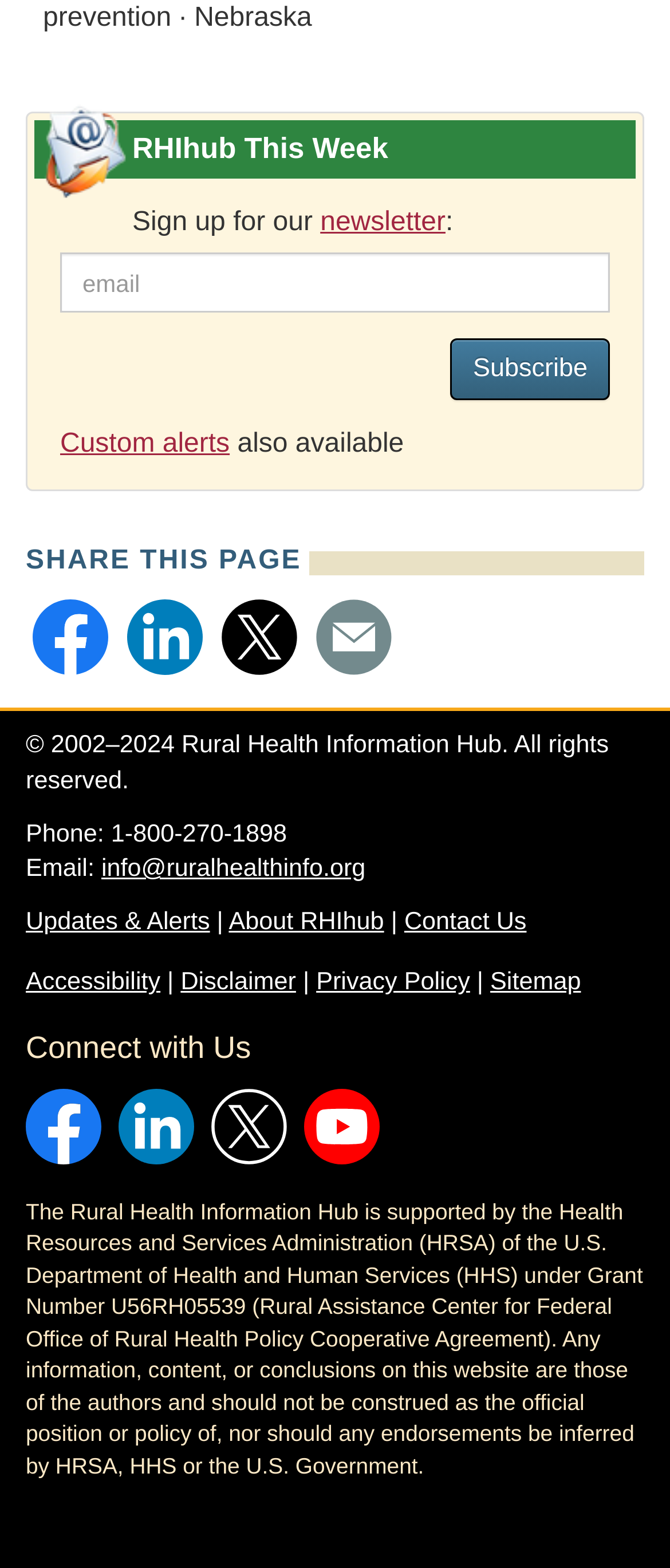Please locate the bounding box coordinates for the element that should be clicked to achieve the following instruction: "Subscribe to the newsletter". Ensure the coordinates are given as four float numbers between 0 and 1, i.e., [left, top, right, bottom].

[0.673, 0.216, 0.91, 0.255]